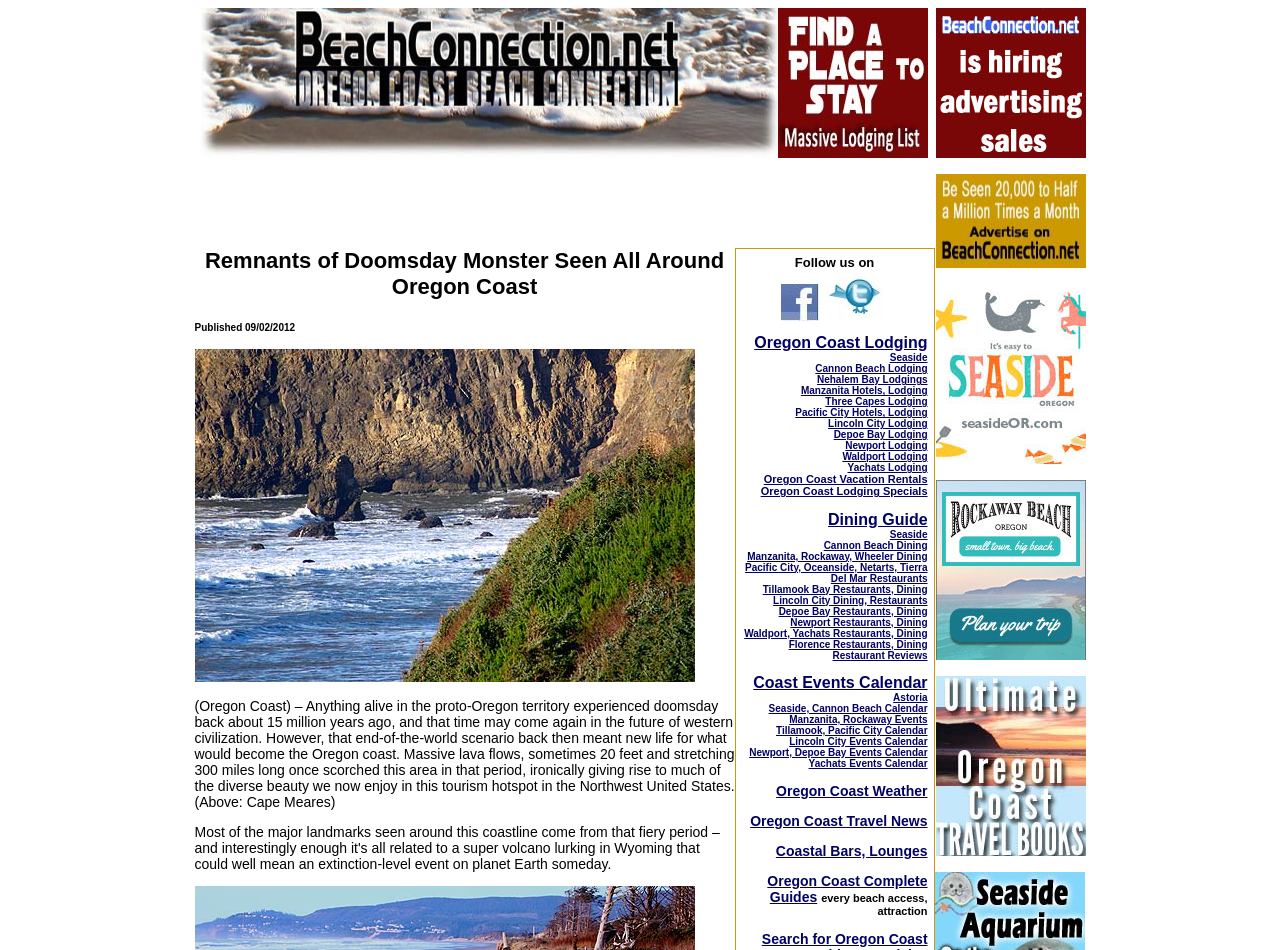Please identify the bounding box coordinates of the clickable region that I should interact with to perform the following instruction: "Follow us on social media". The coordinates should be expressed as four float numbers between 0 and 1, i.e., [left, top, right, bottom].

[0.61, 0.323, 0.64, 0.341]